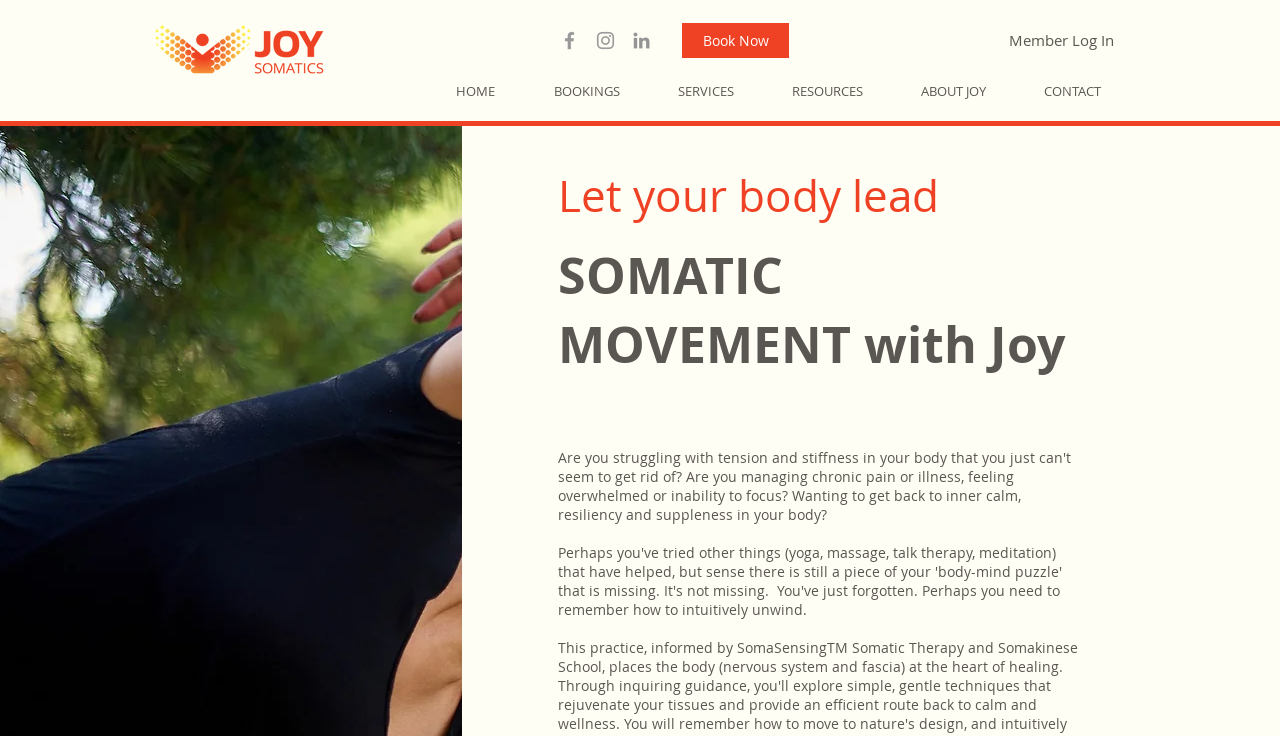What is the name of the website?
Could you answer the question with a detailed and thorough explanation?

The name of the website can be determined by looking at the top-left corner of the webpage, where the logo 'Joy Somatics' is located, which is also a link.